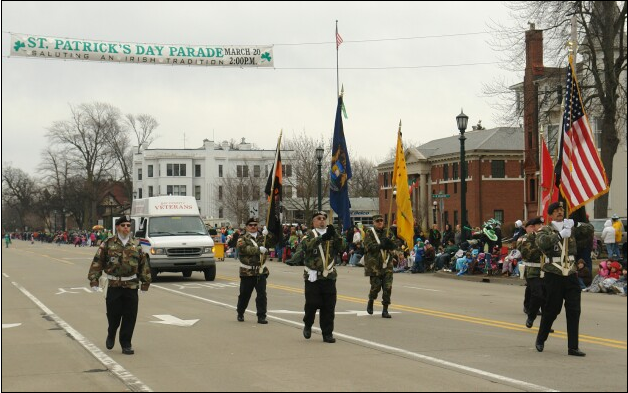What type of attire are the veterans wearing?
From the screenshot, supply a one-word or short-phrase answer.

Camouflage uniforms